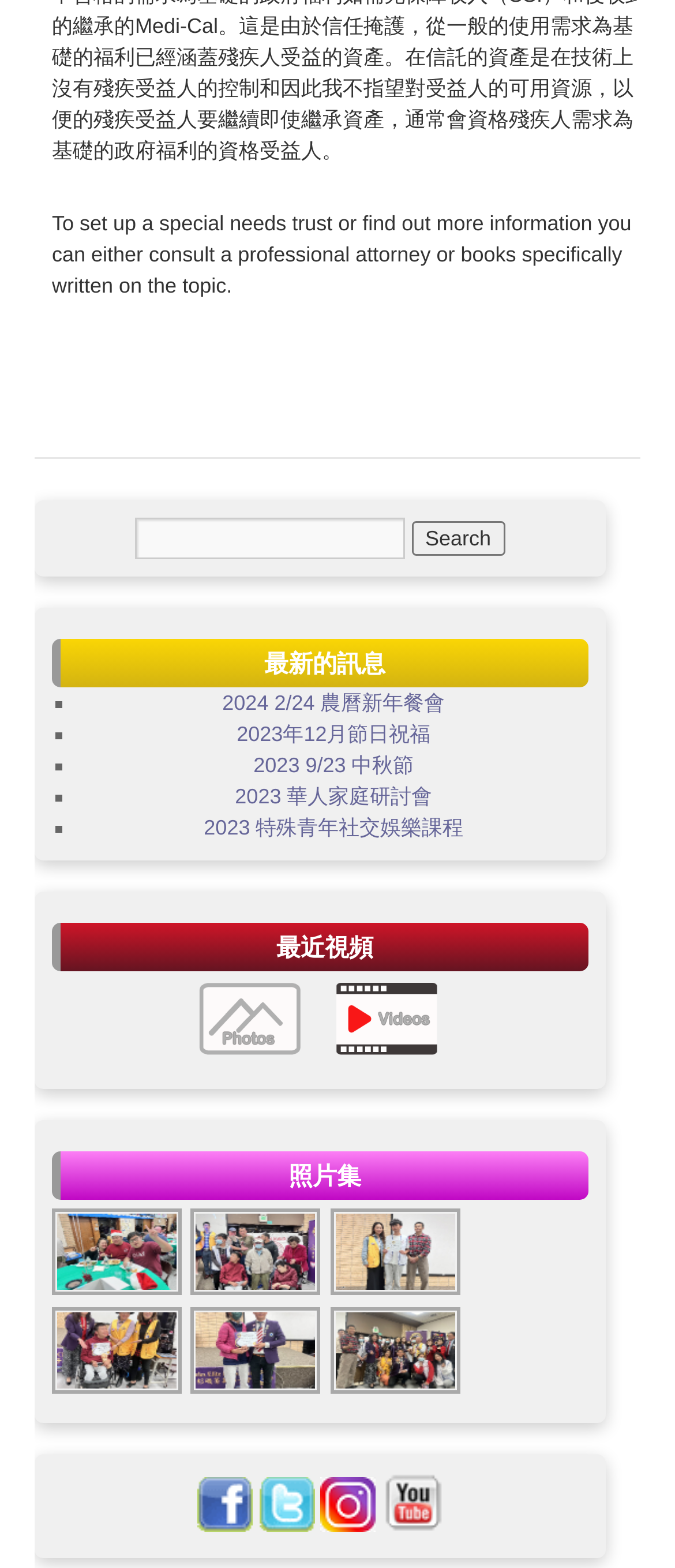Identify the bounding box coordinates of the part that should be clicked to carry out this instruction: "Watch the latest video".

[0.278, 0.666, 0.479, 0.681]